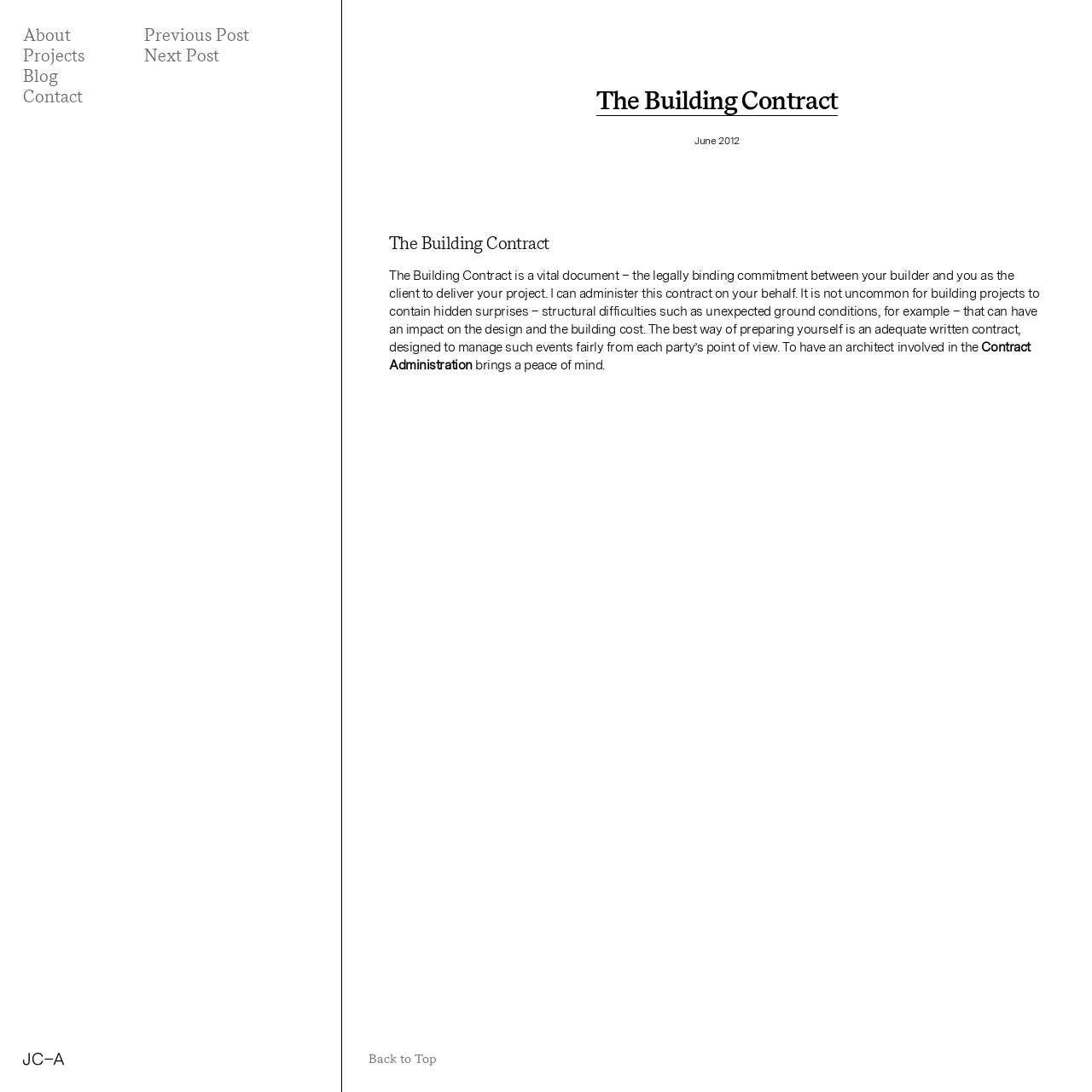Using the given element description, provide the bounding box coordinates (top-left x, top-left y, bottom-right x, bottom-right y) for the corresponding UI element in the screenshot: Contact

[0.021, 0.079, 0.108, 0.098]